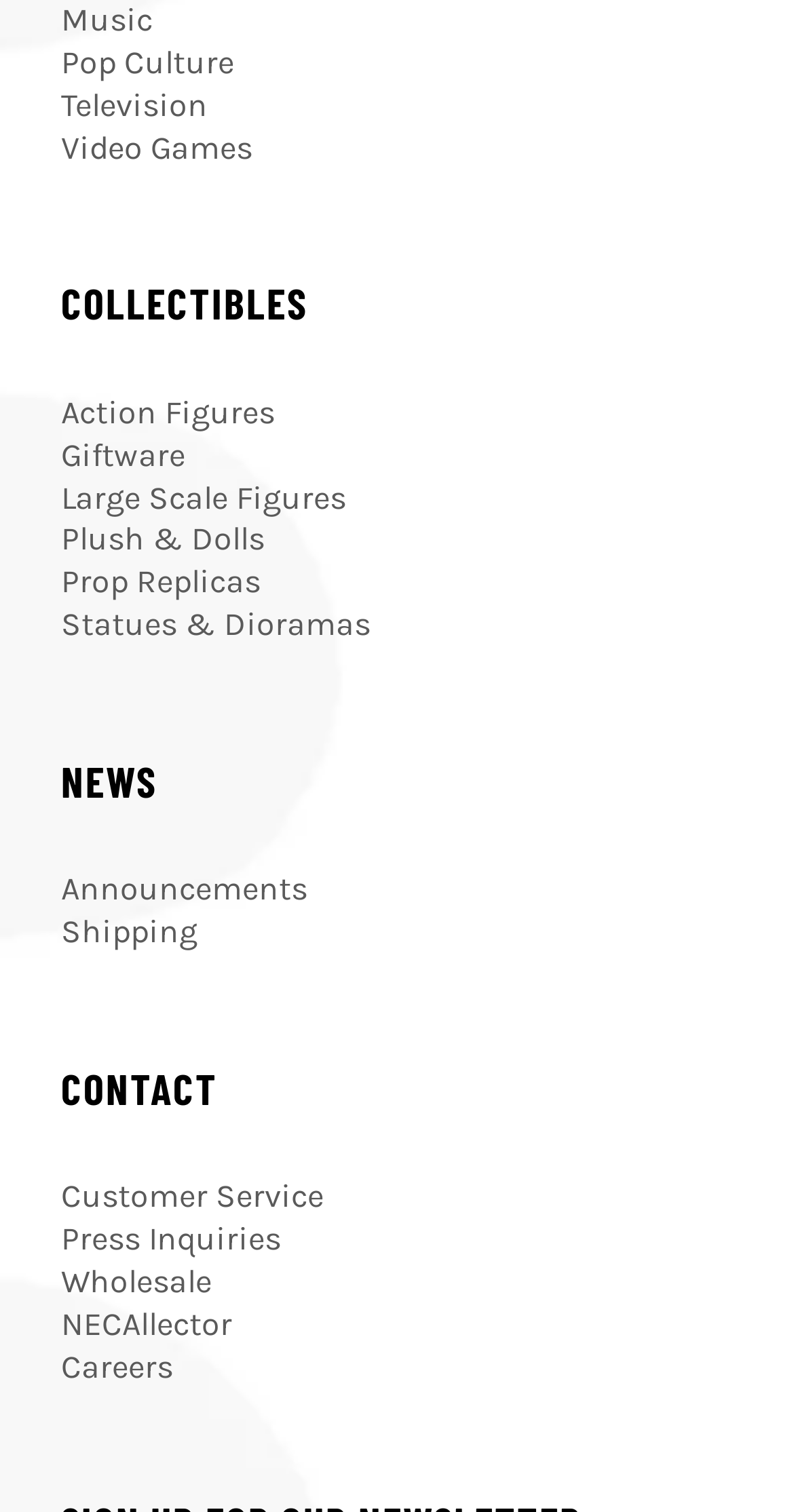Locate the bounding box coordinates of the element that should be clicked to execute the following instruction: "Browse Music".

[0.077, 0.0, 0.192, 0.026]